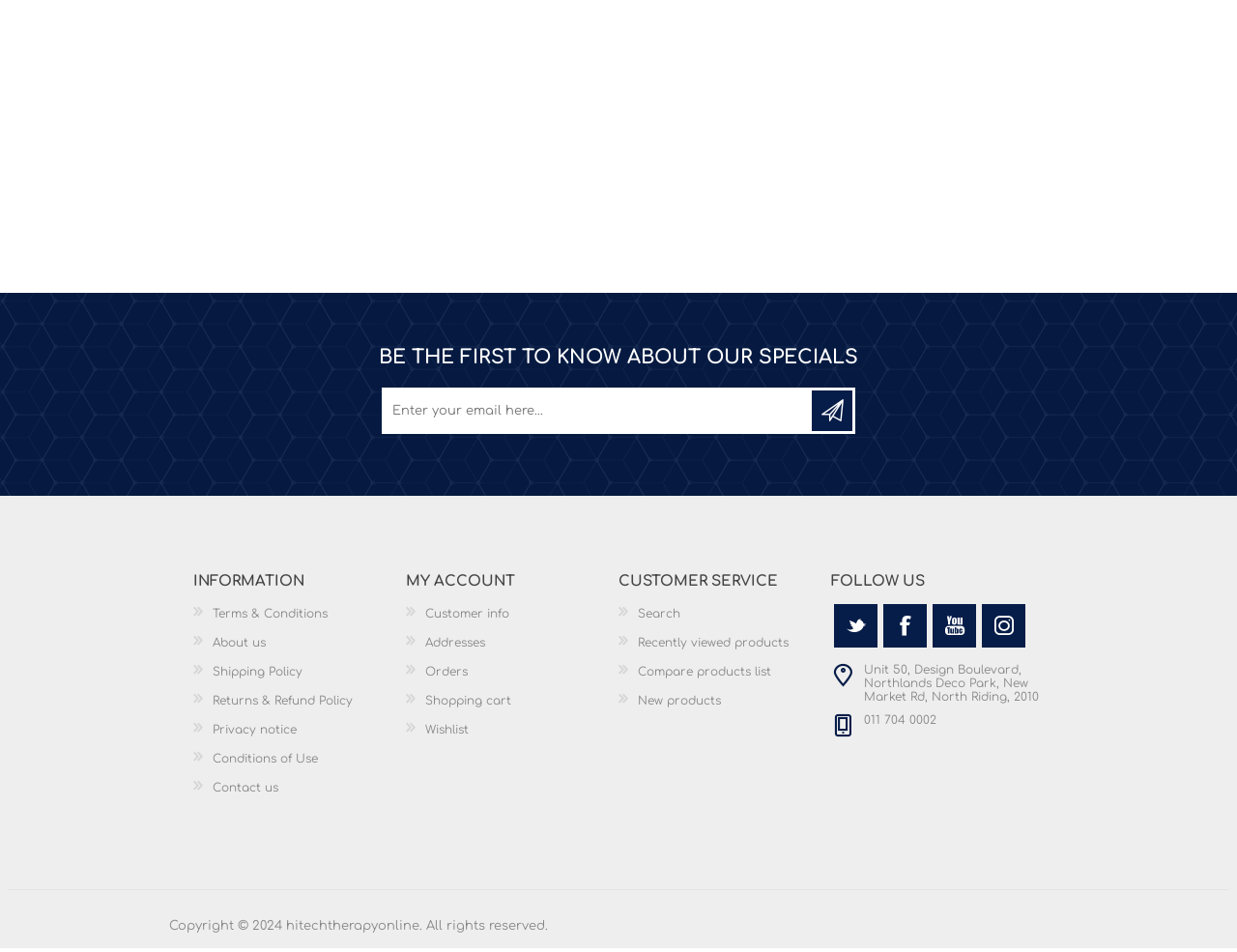Answer in one word or a short phrase: 
What is the contact information of the company?

Address and phone number